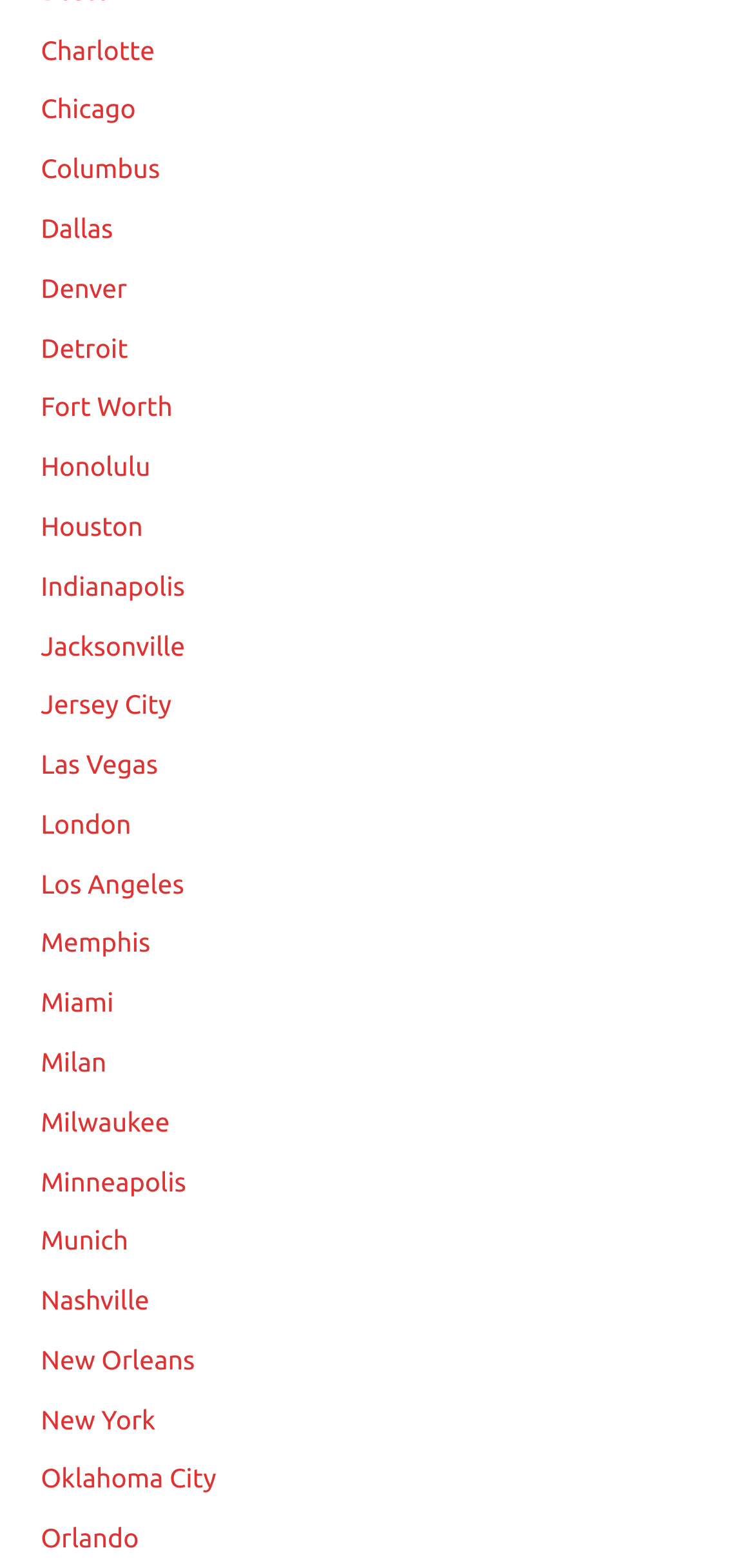How many cities are listed?
Using the information from the image, give a concise answer in one word or a short phrase.

28